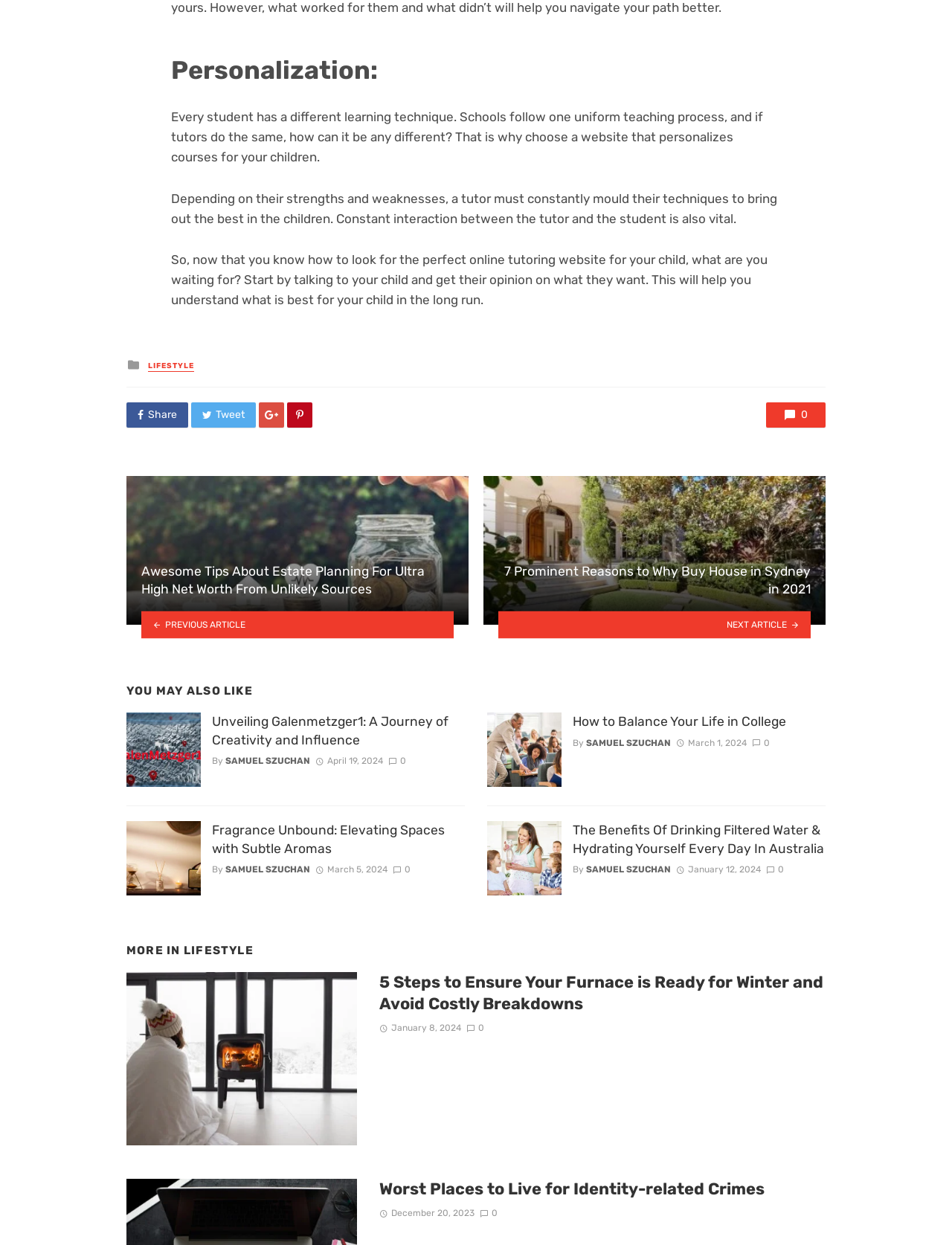Show the bounding box coordinates of the element that should be clicked to complete the task: "Click on the 'LIFESTYLE' link".

[0.155, 0.29, 0.204, 0.299]